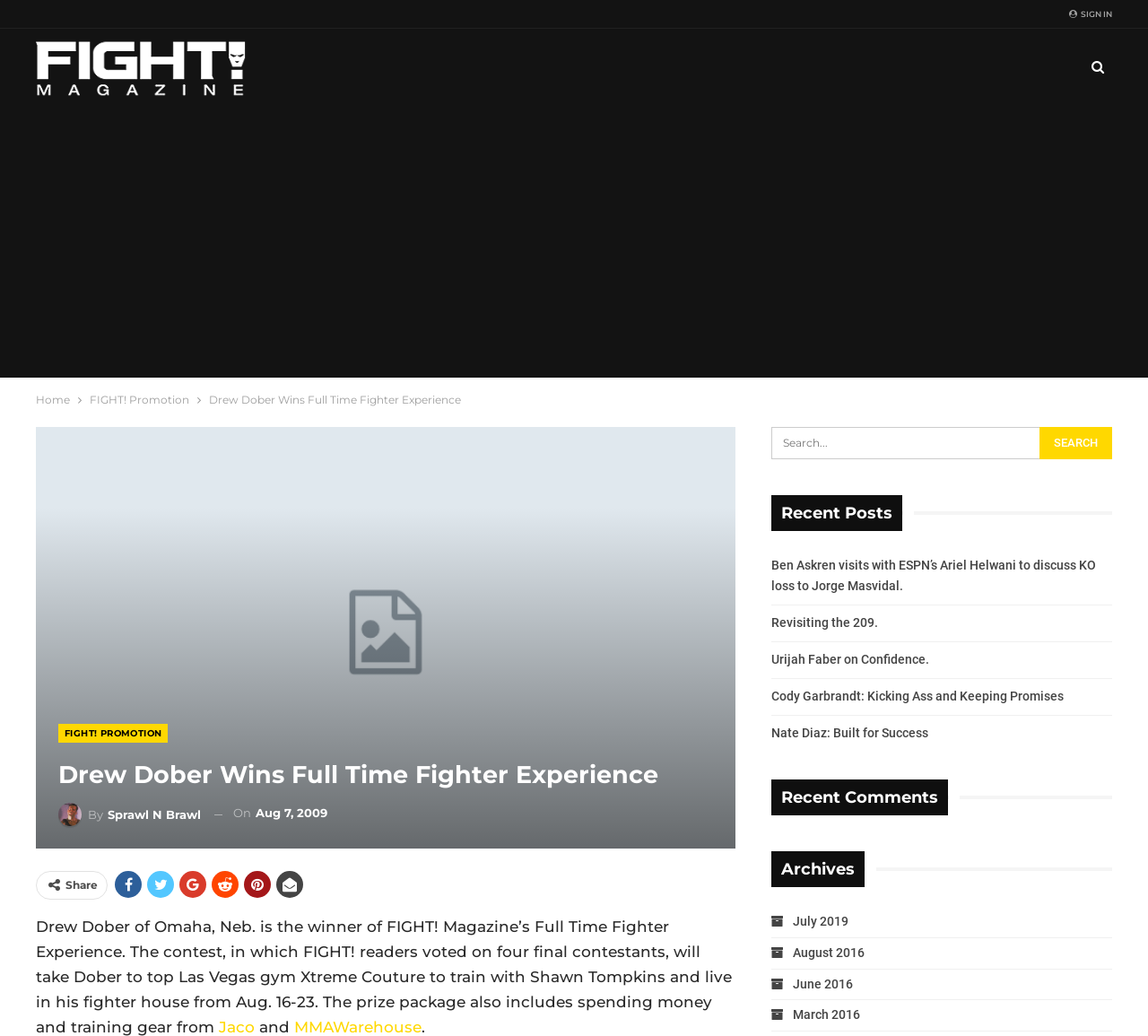Locate the bounding box coordinates of the area to click to fulfill this instruction: "Share the article". The bounding box should be presented as four float numbers between 0 and 1, in the order [left, top, right, bottom].

[0.057, 0.848, 0.085, 0.861]